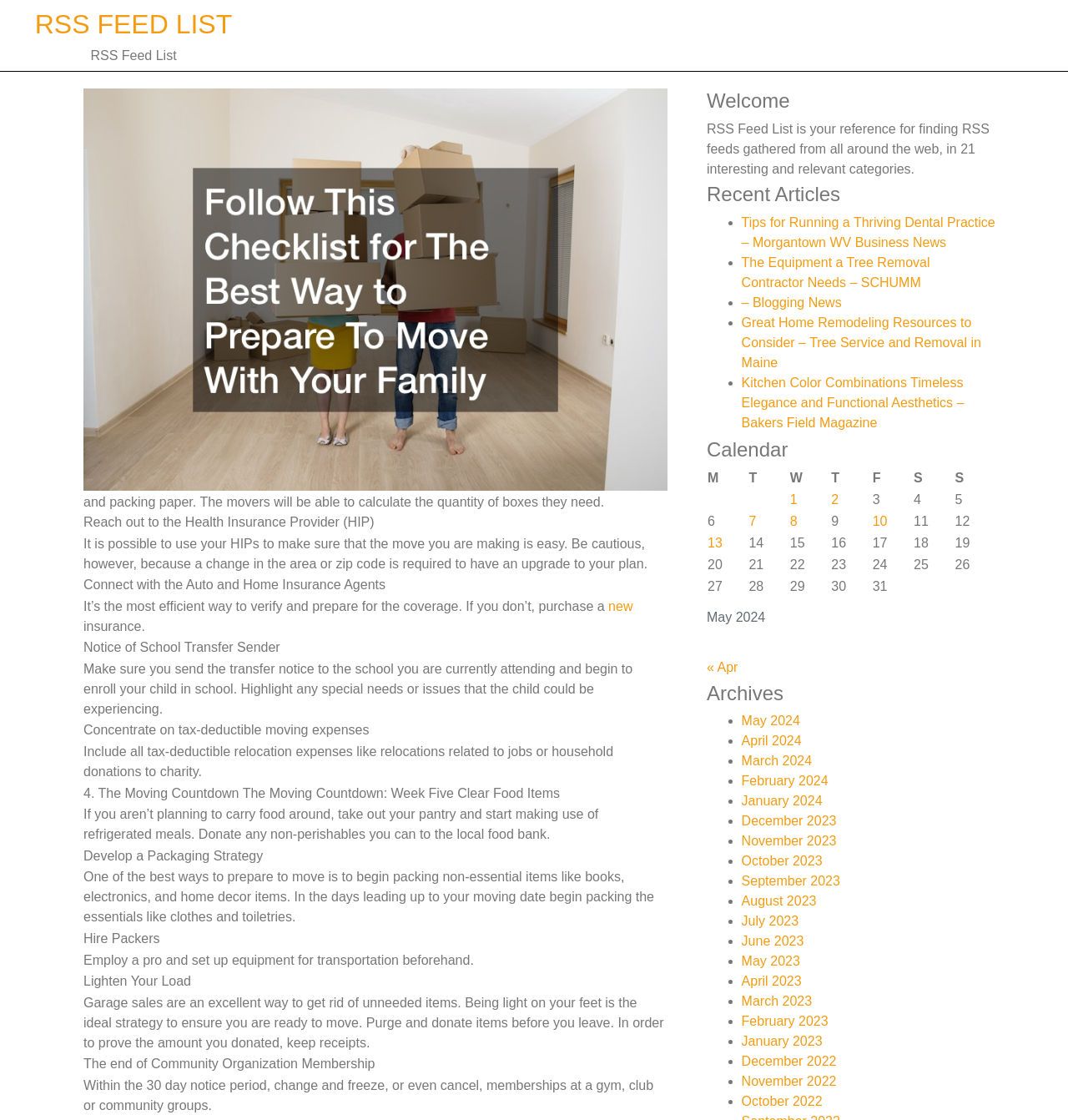Offer an extensive depiction of the webpage and its key elements.

This webpage appears to be a checklist for preparing to move with a family. At the top, there is a link to an RSS feed list and an image. Below the image, there are several sections of text that provide guidance on preparing for a move. The first section discusses the importance of packing paper and calculating the quantity of boxes needed. It also mentions reaching out to a Health Insurance Provider (HIP) to ensure a smooth transition.

The subsequent sections offer advice on connecting with auto and home insurance agents, preparing for school transfers, and concentrating on tax-deductible moving expenses. There is also a section on developing a packaging strategy, hiring packers, and lightening one's load by getting rid of unneeded items.

On the right side of the page, there are three headings: "Welcome", "Recent Articles", and "Calendar". Under "Recent Articles", there are four links to news articles on various topics, including dental practices, tree removal, and home remodeling. The "Calendar" section displays a table for May 2024, with links to posts published on specific dates.

Overall, the webpage is a comprehensive guide for families preparing to move, covering various aspects of the process, from packing and insurance to school transfers and tax deductions.